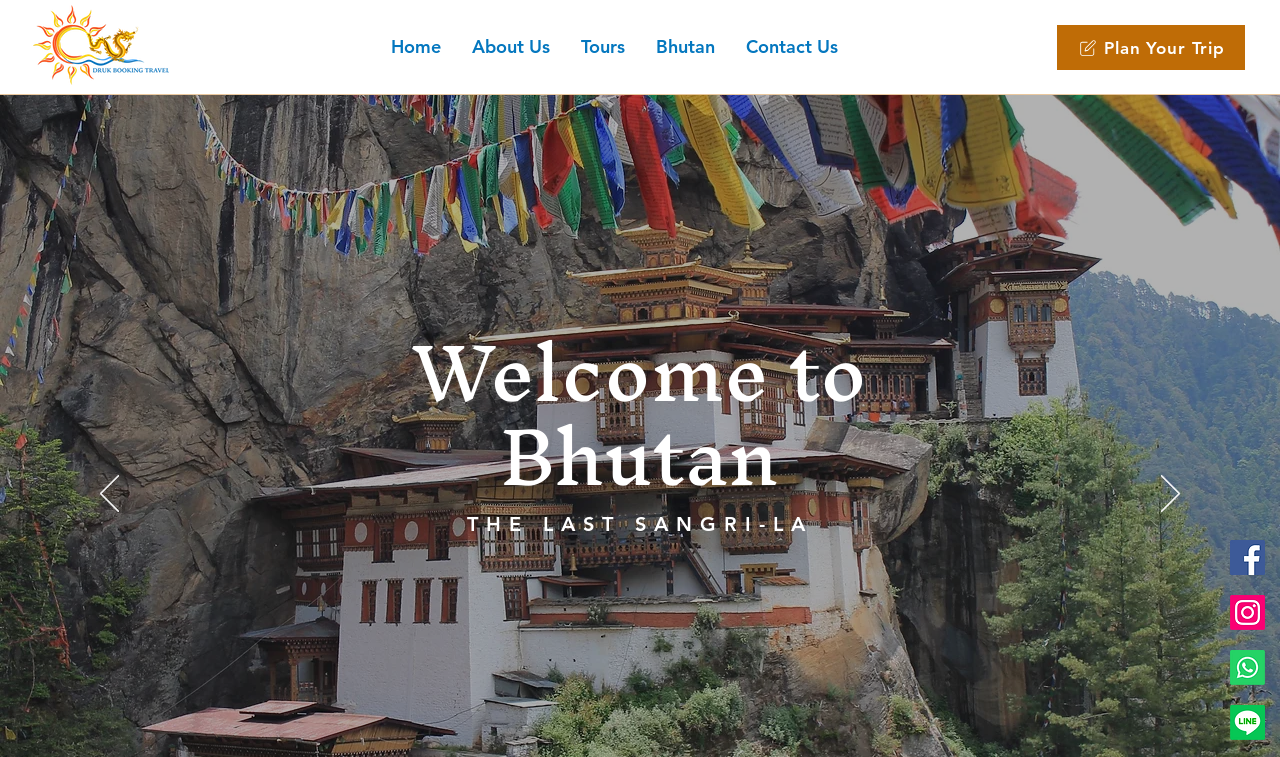Specify the bounding box coordinates of the area to click in order to follow the given instruction: "Click the Druk Booking logo."

[0.026, 0.007, 0.132, 0.112]